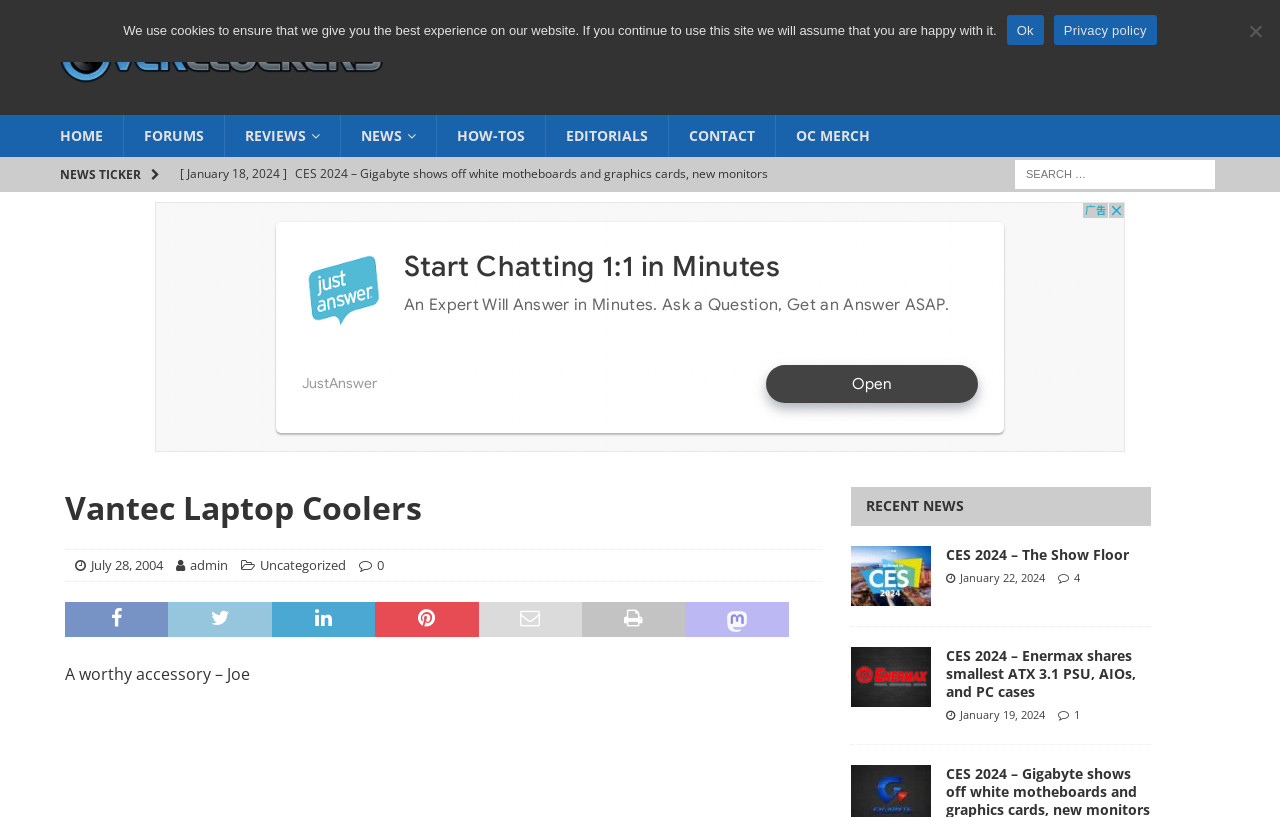From the element description Home, predict the bounding box coordinates of the UI element. The coordinates must be specified in the format (top-left x, top-left y, bottom-right x, bottom-right y) and should be within the 0 to 1 range.

[0.031, 0.141, 0.096, 0.193]